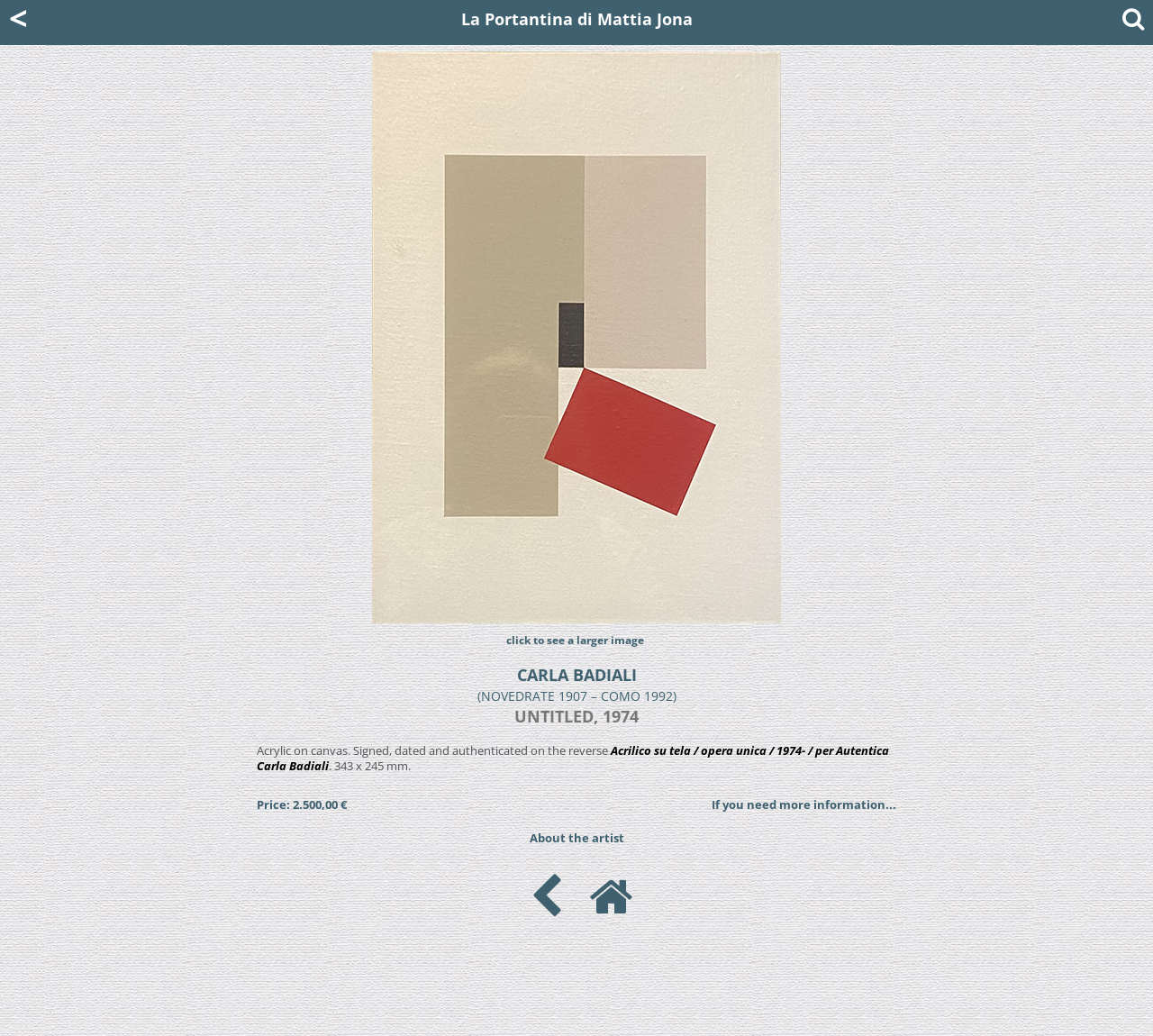Give a detailed explanation of the elements present on the webpage.

The webpage appears to be an art gallery or auction house page, showcasing a specific artwork. At the top left, there is a small link with a single character '<'. Next to it, there is a link with the title "La Portantina di Mattia Jona". On the top right, there is a search button labeled "cerca".

Below the title, there is a large image of the artwork, titled "UNTITLED", which takes up most of the page. The image is centered, with a link to view a larger version of the image below it.

To the right of the image, there is a section with information about the artwork. It starts with the artist's name, "CARLA BADIALI", followed by her birth and death dates. Below that, there is a description of the artwork, including its title, creation date, and medium. The description is written in both Italian and English.

Further down, there is a section with details about the artwork's size, price, and authentication. The price is listed as 2,500.00 €. There are also links to request more information and to learn more about the artist.

At the bottom of the page, there are social media links and a button to collapse or expand the artist's biography.